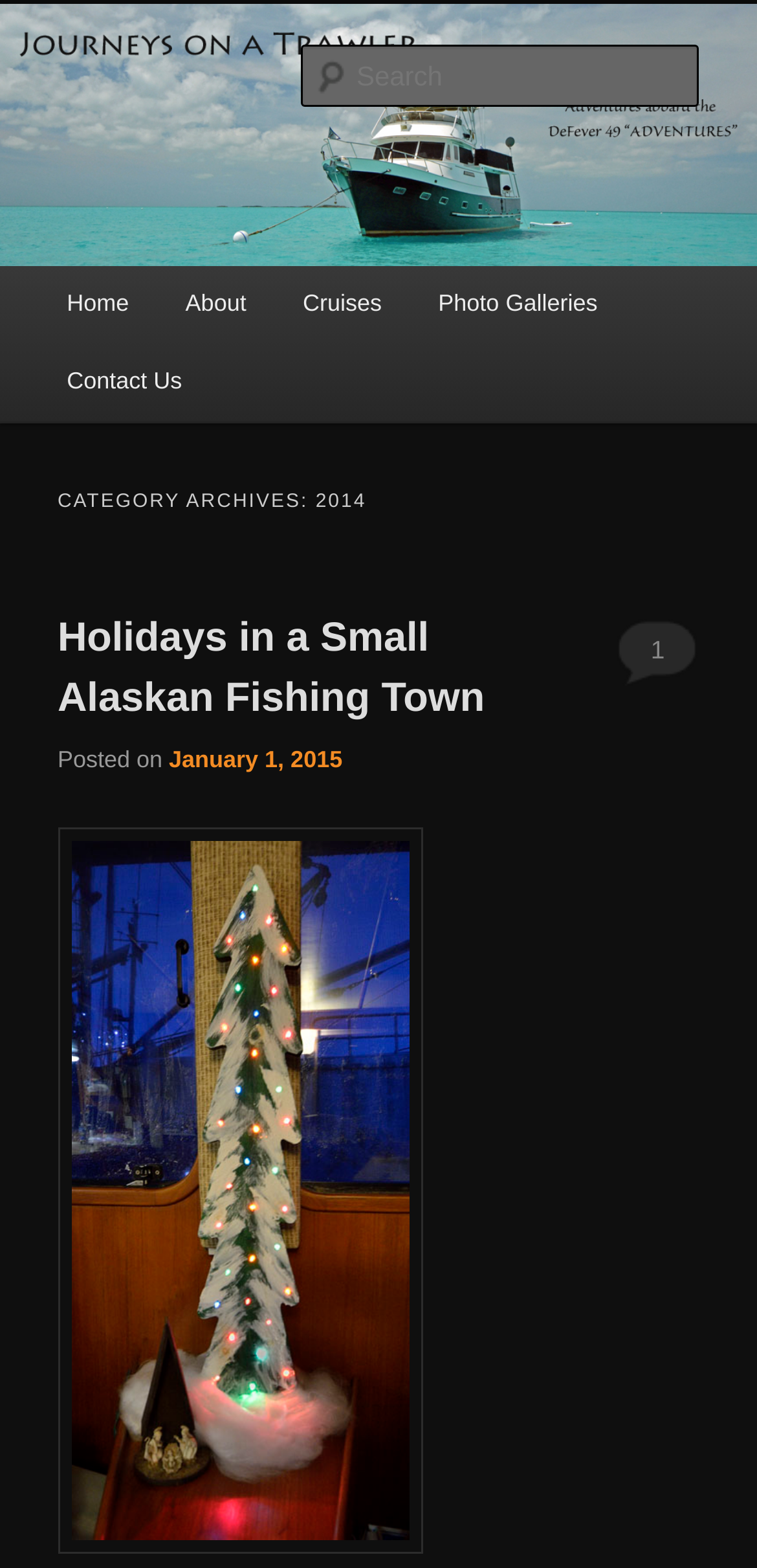What is the name of the trawler?
From the screenshot, provide a brief answer in one word or phrase.

DeFever 49 ADVENTURES